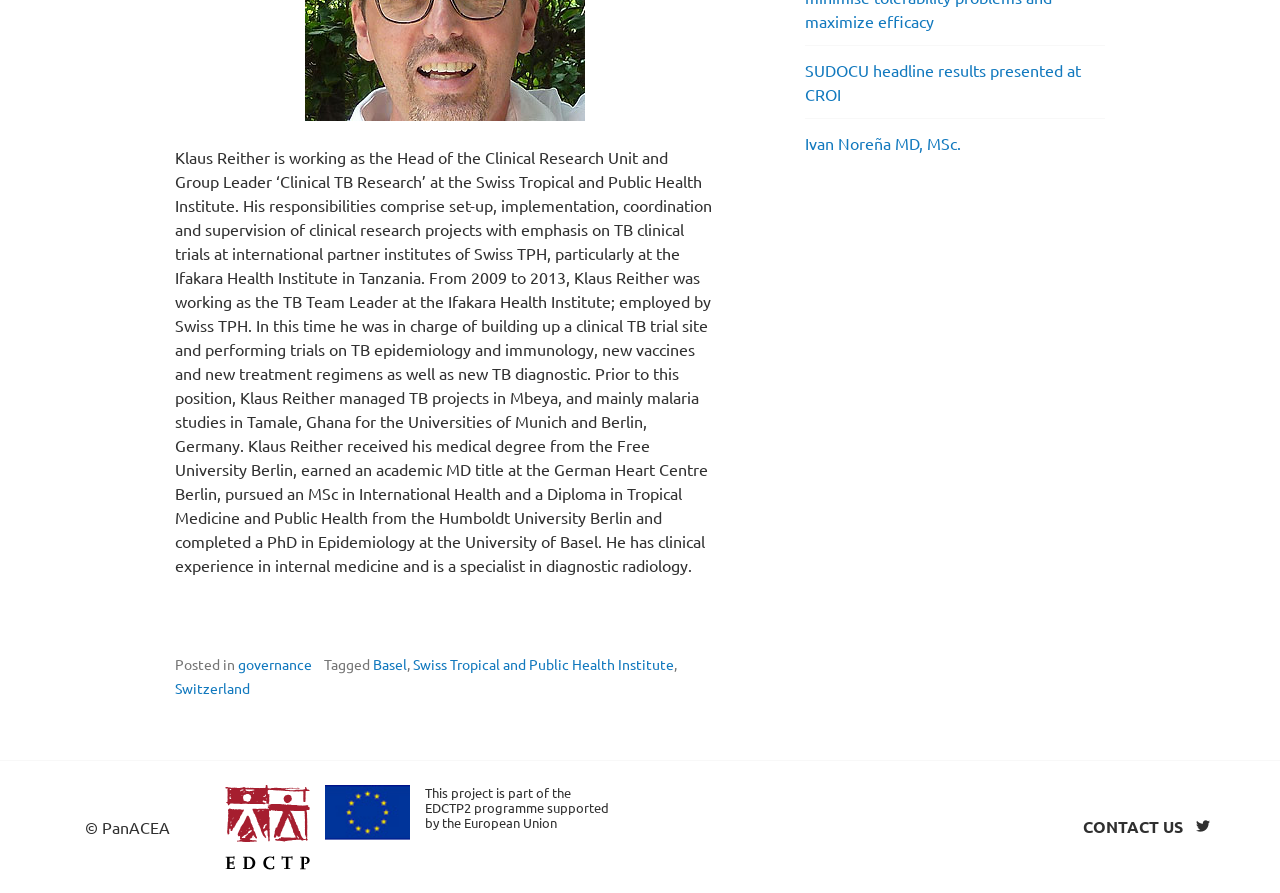For the given element description Contact us, determine the bounding box coordinates of the UI element. The coordinates should follow the format (top-left x, top-left y, bottom-right x, bottom-right y) and be within the range of 0 to 1.

[0.846, 0.913, 0.924, 0.937]